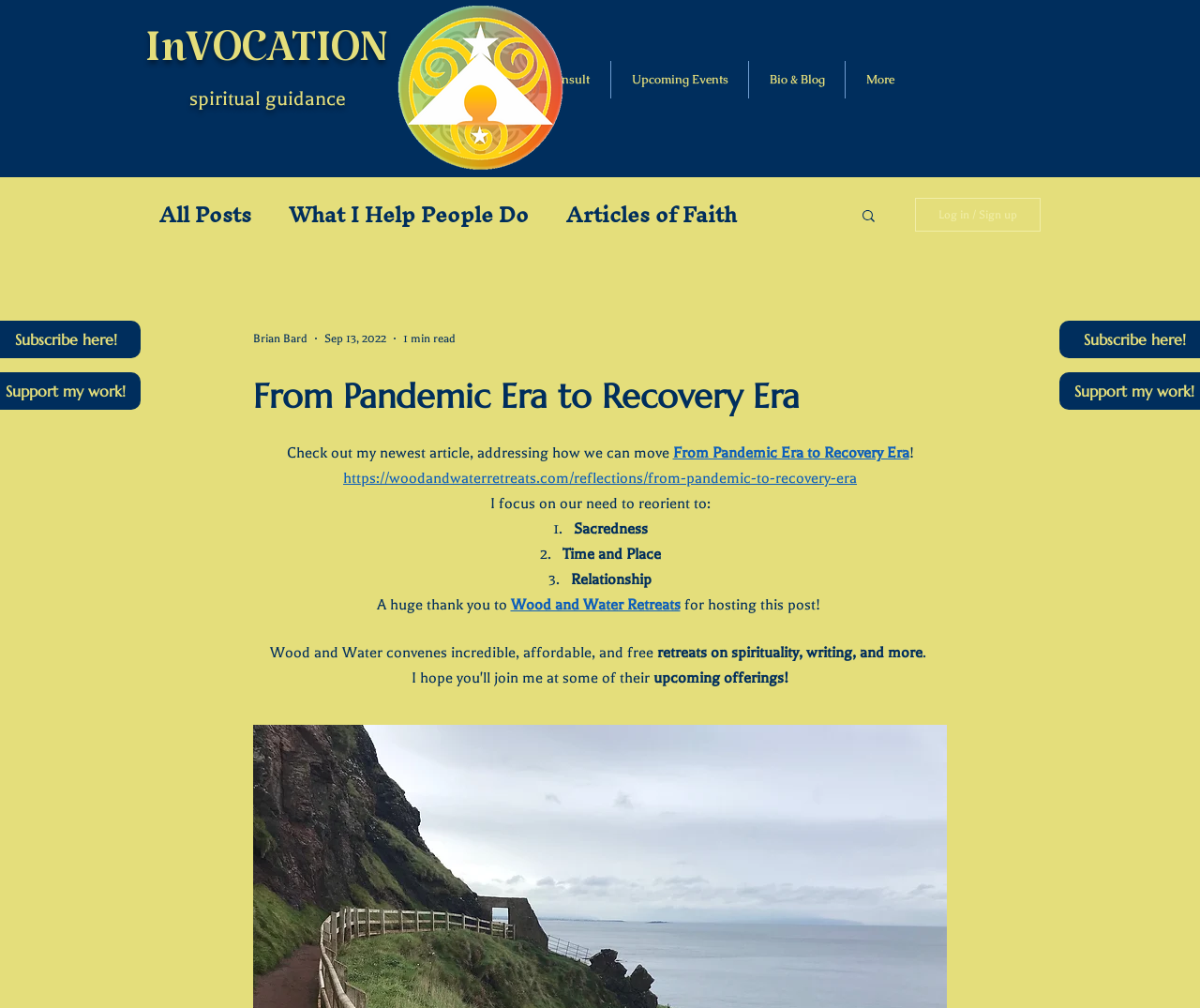Identify the bounding box coordinates of the clickable region required to complete the instruction: "Log in or sign up". The coordinates should be given as four float numbers within the range of 0 and 1, i.e., [left, top, right, bottom].

[0.762, 0.196, 0.867, 0.23]